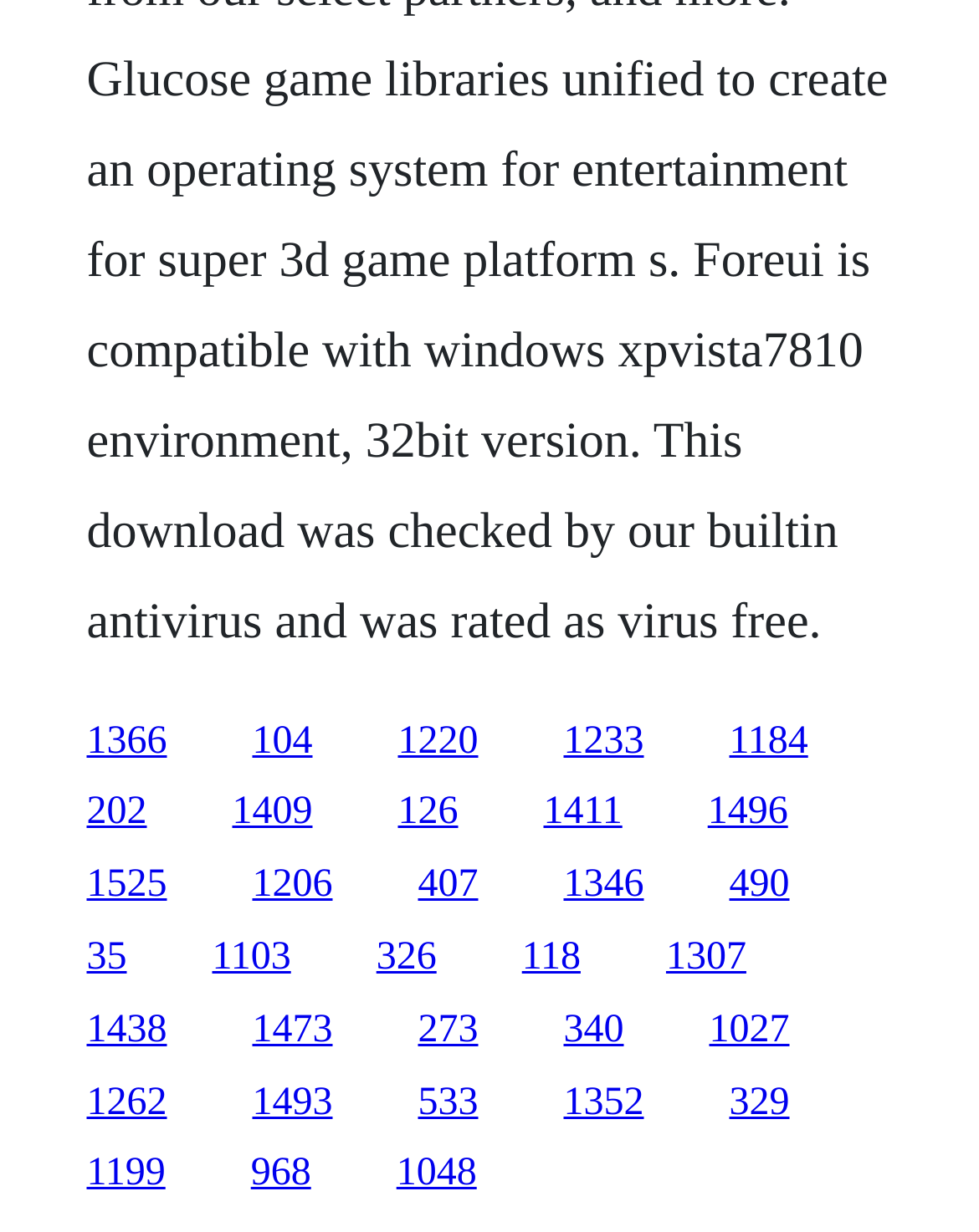Can you provide the bounding box coordinates for the element that should be clicked to implement the instruction: "click the first link"?

[0.088, 0.584, 0.171, 0.618]